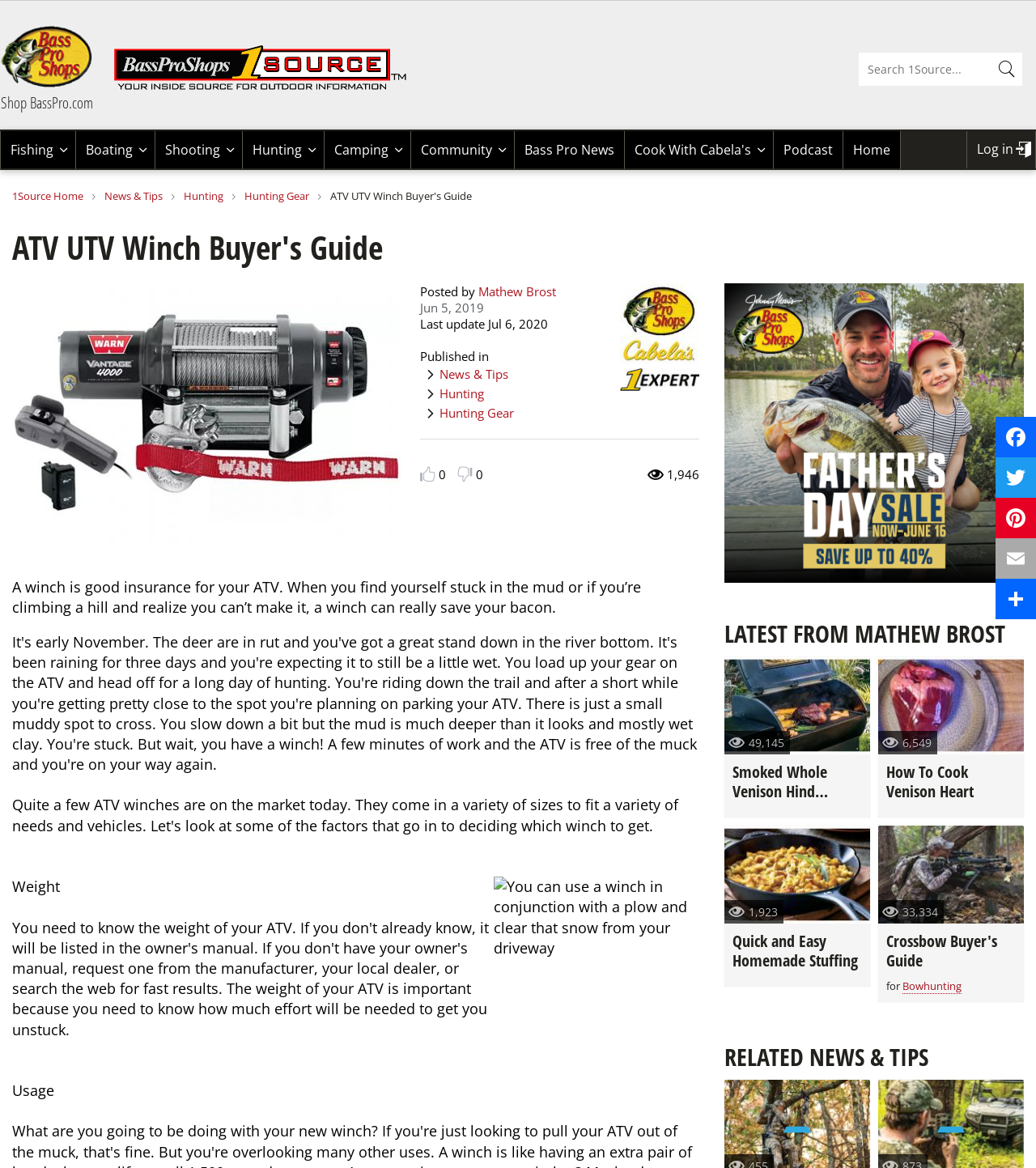Identify and provide the title of the webpage.

ATV UTV Winch Buyer's Guide